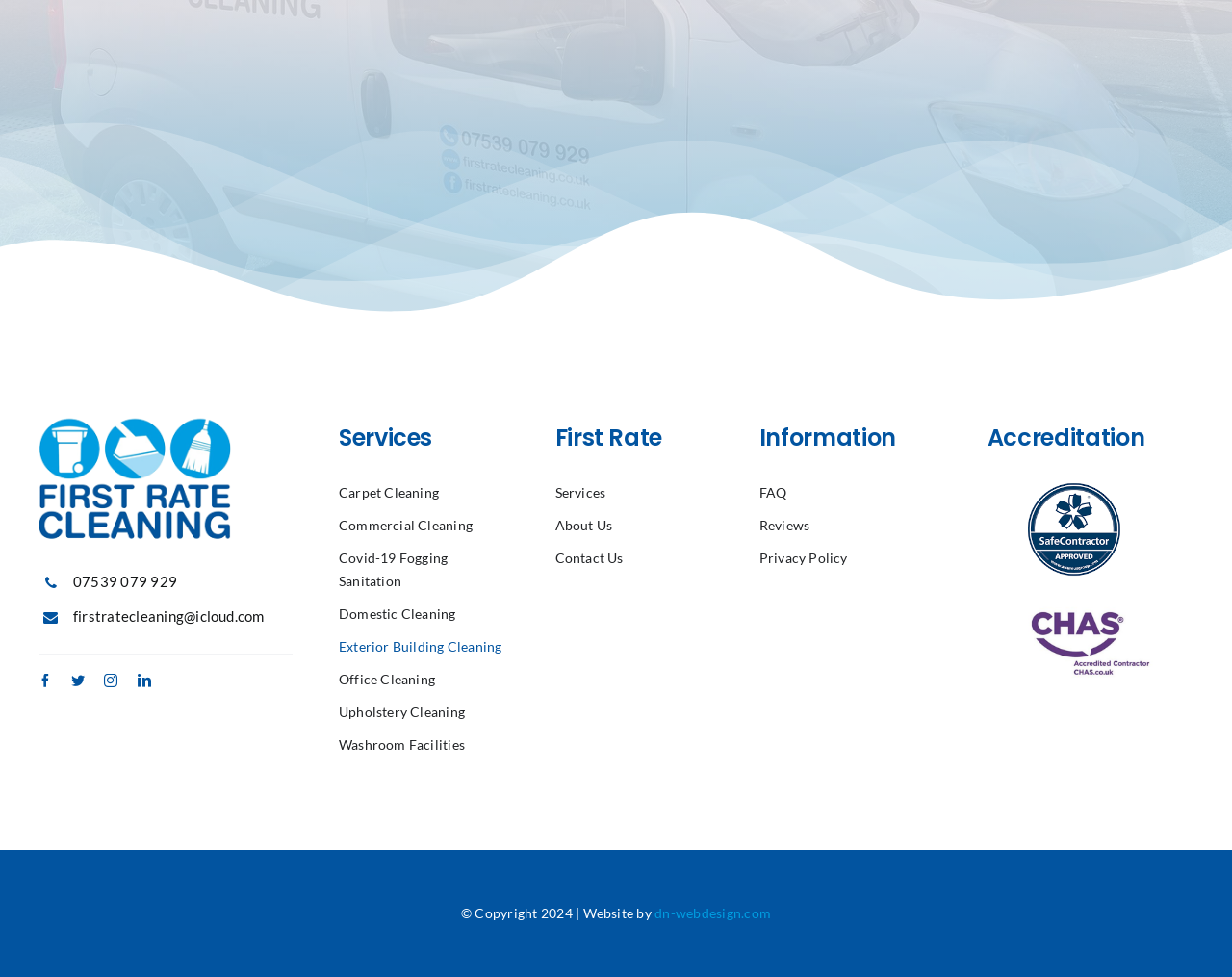Who designed the company's website?
Please provide an in-depth and detailed response to the question.

The website designer's information can be found at the bottom of the webpage, in the copyright section. It is displayed as a link to the website of the designer, dn-webdesign.com.